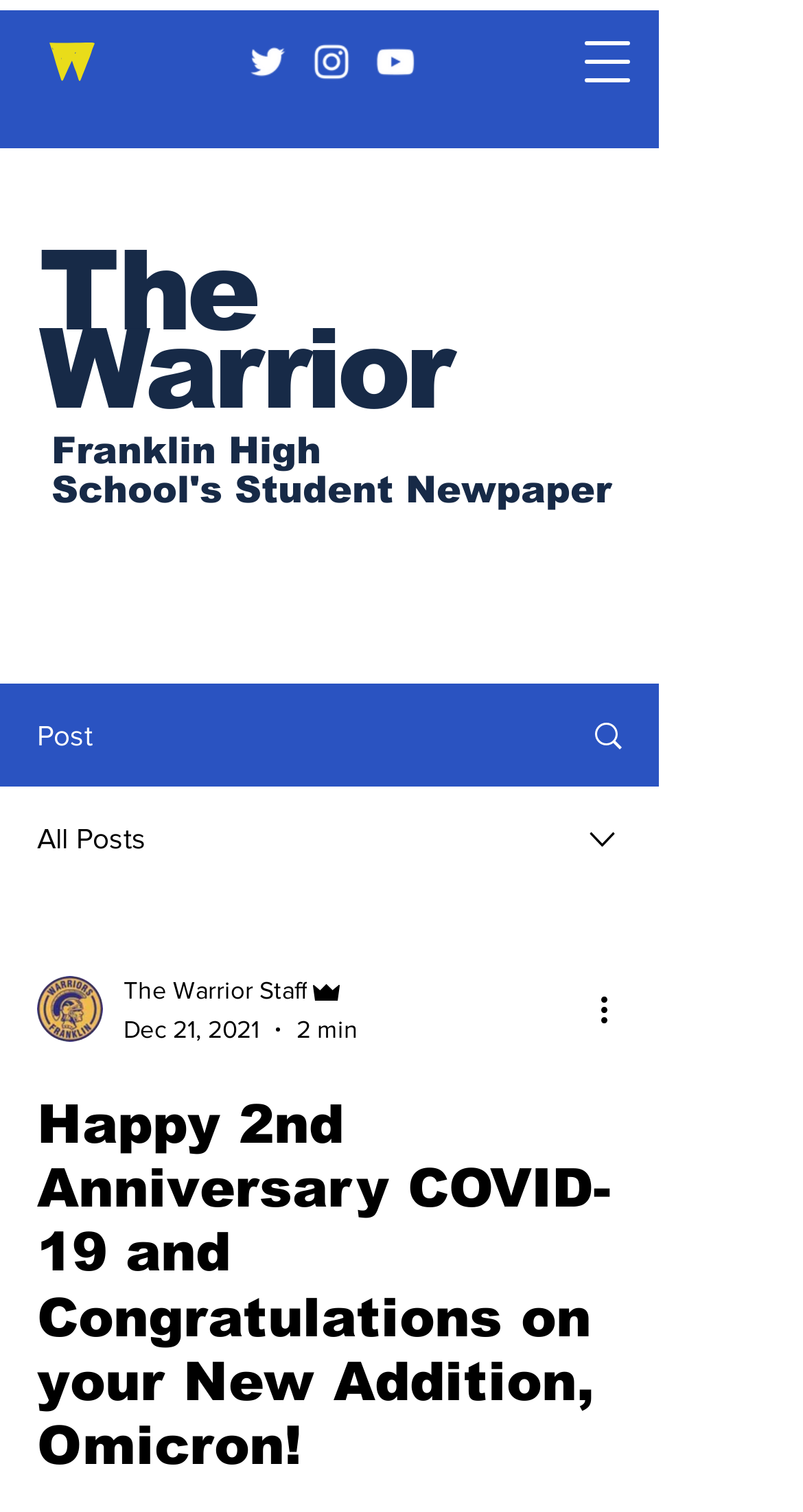Respond with a single word or phrase to the following question: What is the time it takes to read the post?

2 min